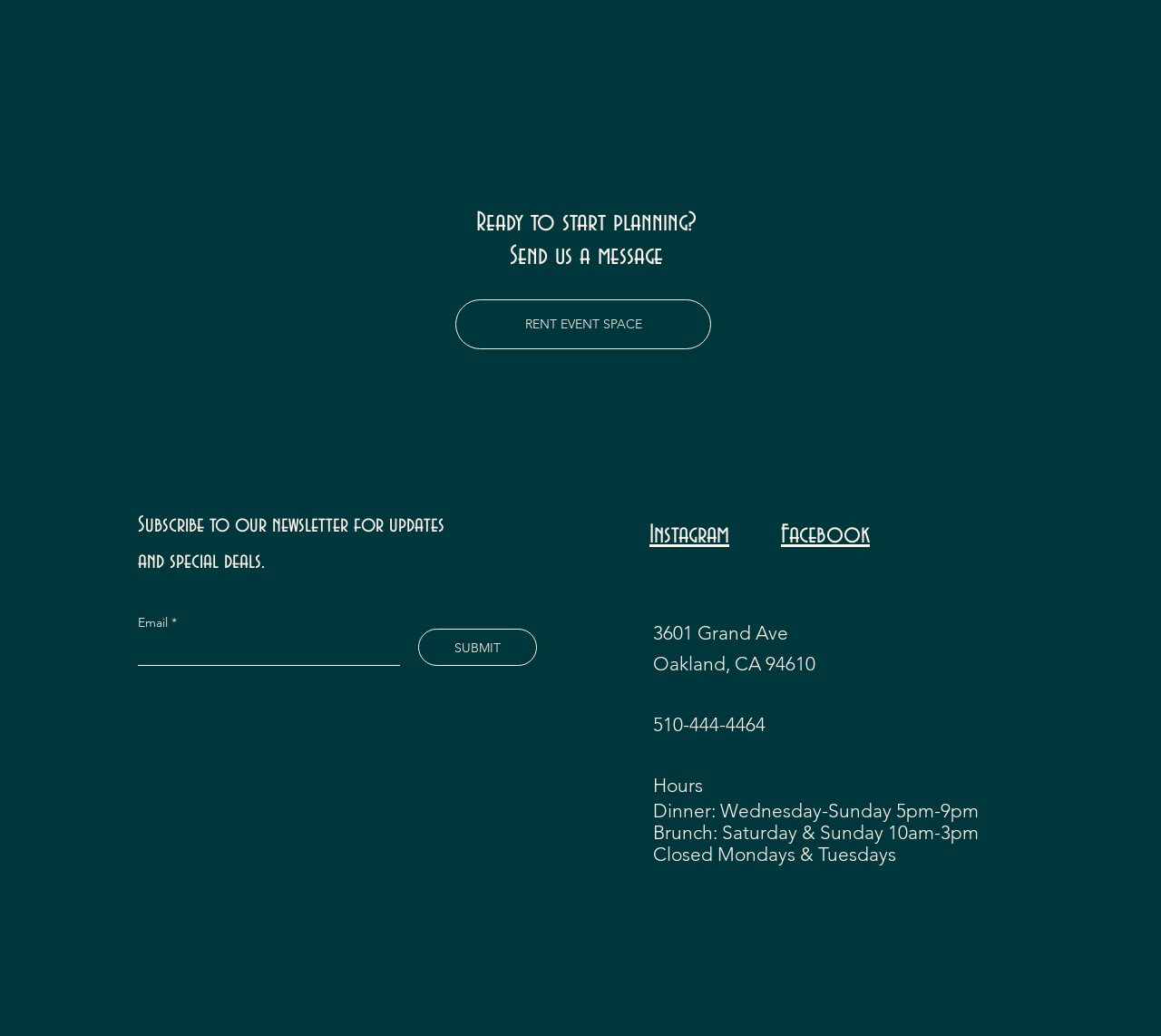Locate the bounding box coordinates of the UI element described by: "RENT EVENT SPACE". Provide the coordinates as four float numbers between 0 and 1, formatted as [left, top, right, bottom].

[0.392, 0.289, 0.612, 0.337]